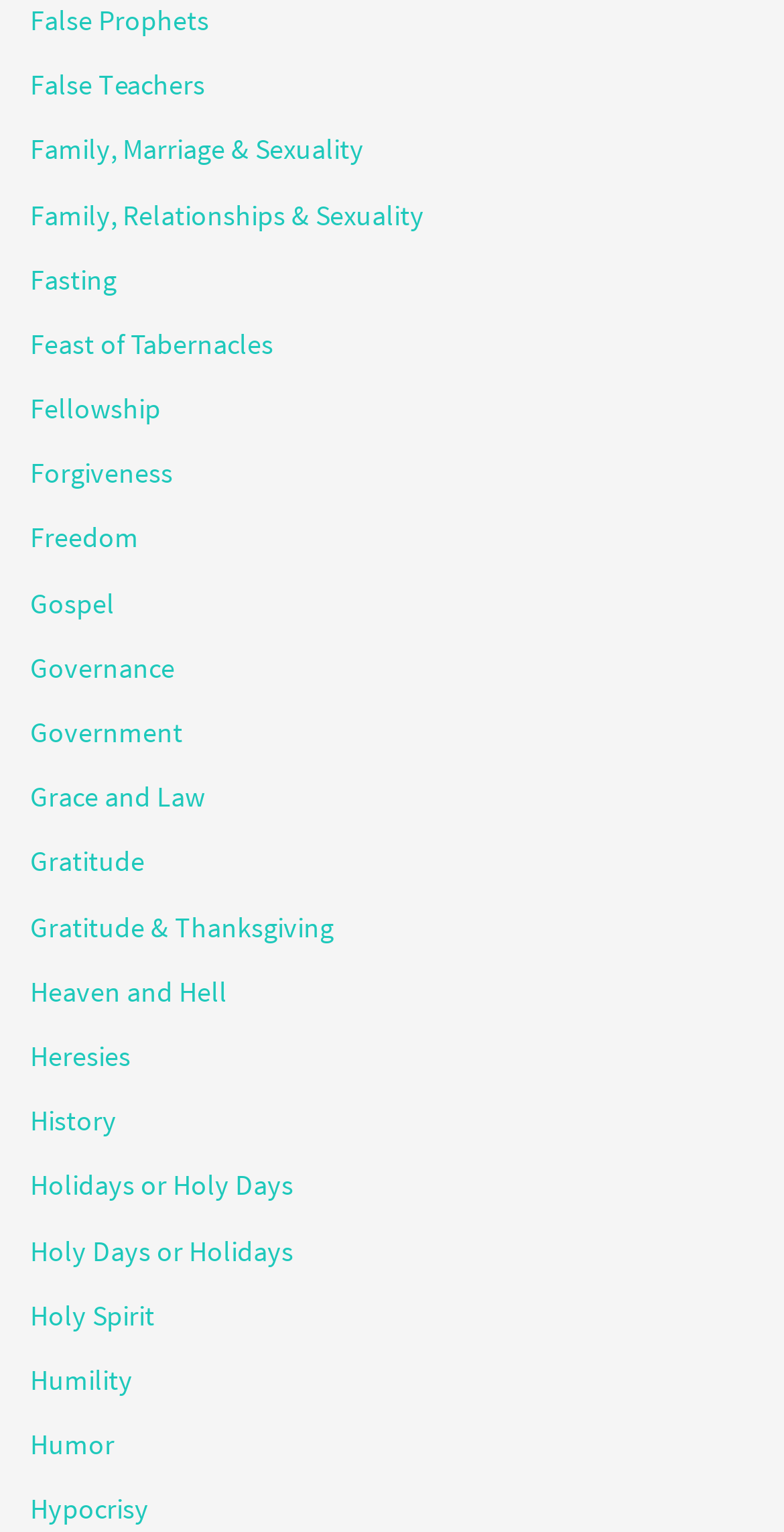Please predict the bounding box coordinates of the element's region where a click is necessary to complete the following instruction: "explore Forgiveness". The coordinates should be represented by four float numbers between 0 and 1, i.e., [left, top, right, bottom].

[0.038, 0.297, 0.221, 0.322]